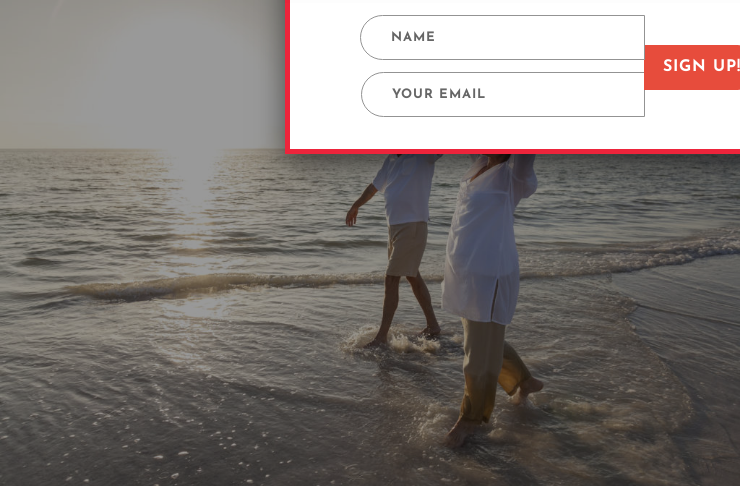Give a concise answer of one word or phrase to the question: 
What is the atmosphere of the beach scene?

Peaceful and inviting